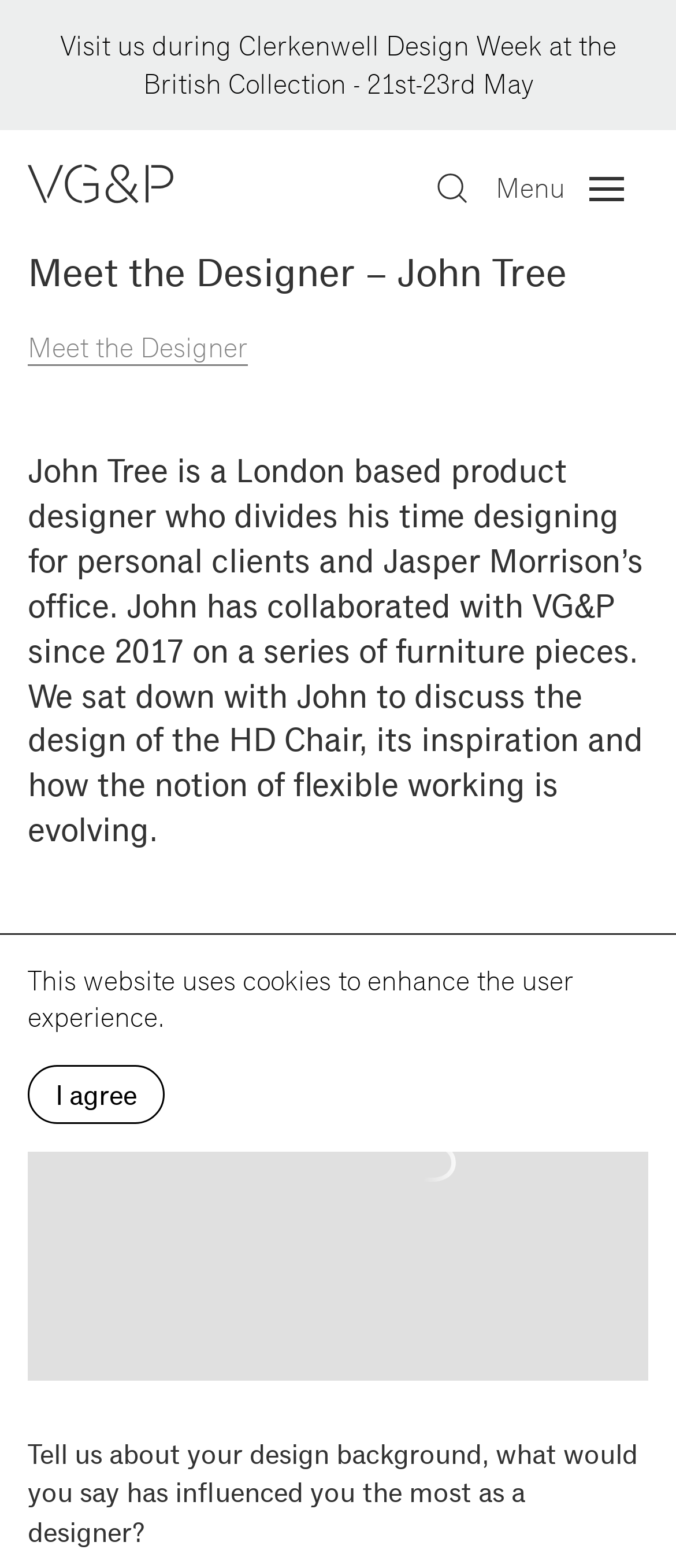Using the information in the image, give a detailed answer to the following question: What is the event mentioned in the article?

The event is mentioned in the text 'Visit us during Clerkenwell Design Week at the British Collection - 21st-23rd May', which suggests that the event is relevant to the article's content.